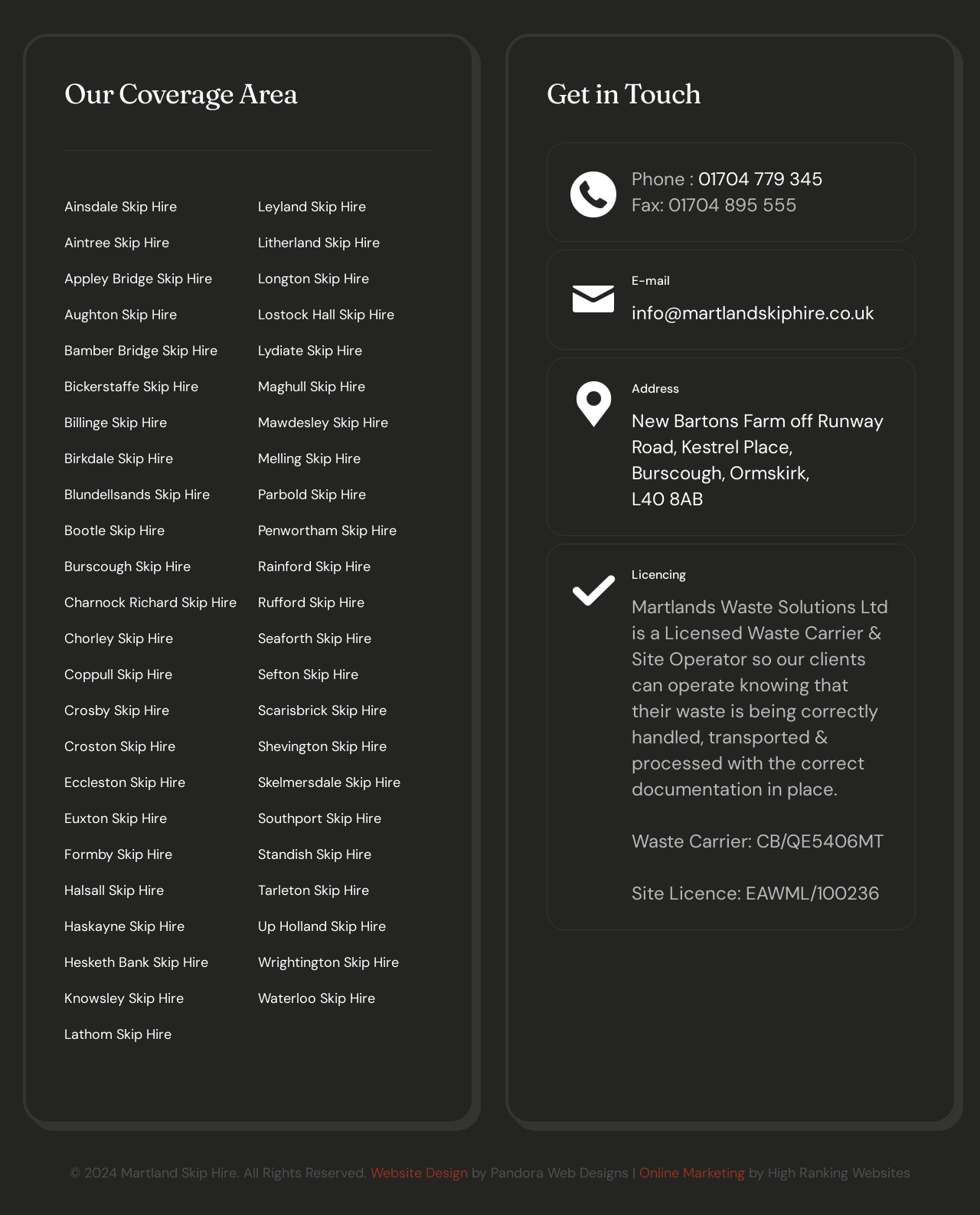What is the company's address?
Using the image, give a concise answer in the form of a single word or short phrase.

New Bartons Farm off Runway Road, Kestrel Place, Burscough, Ormskirk, L40 8AB